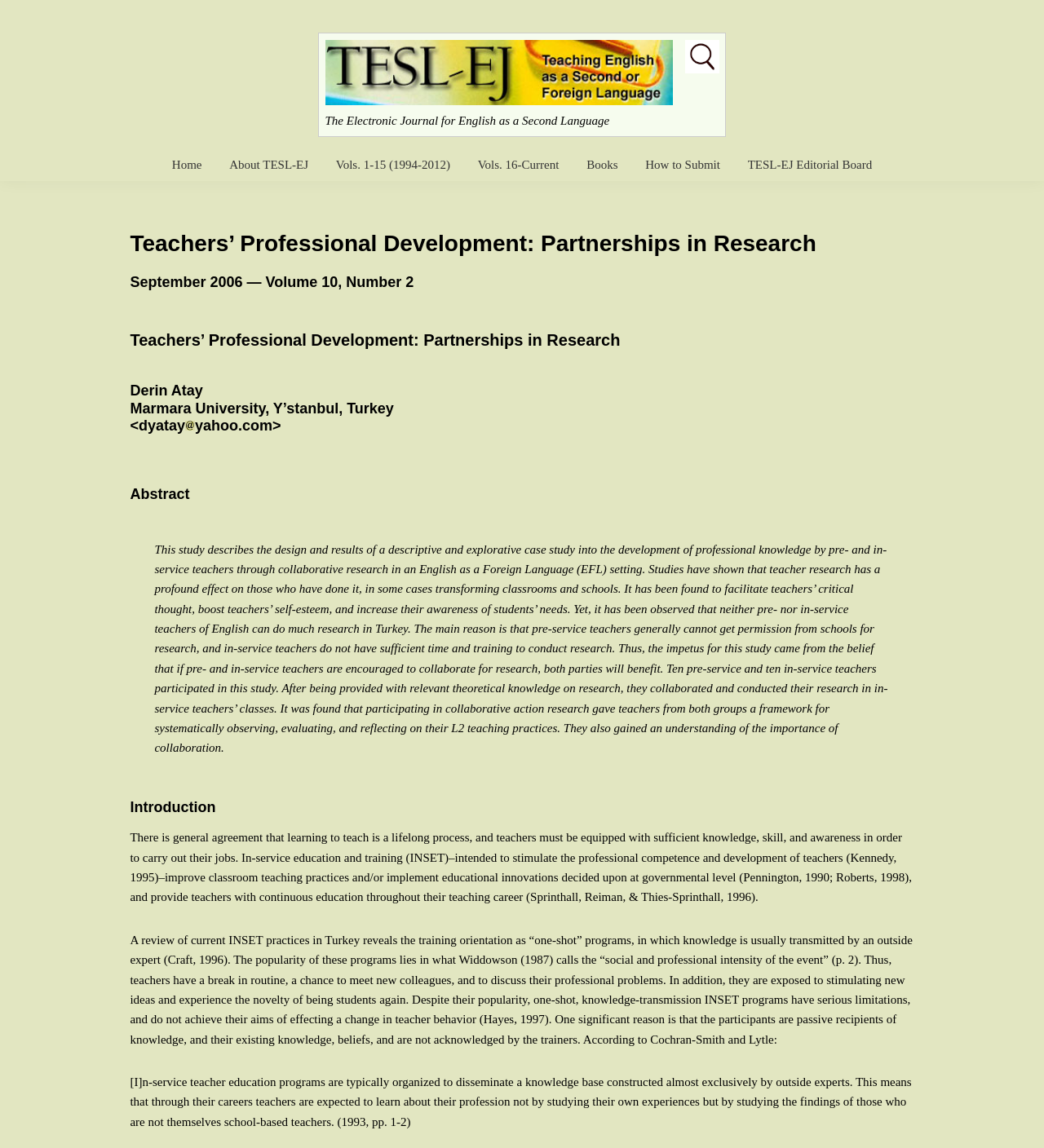What is the bounding box coordinate of the search link?
By examining the image, provide a one-word or phrase answer.

[0.656, 0.055, 0.689, 0.066]